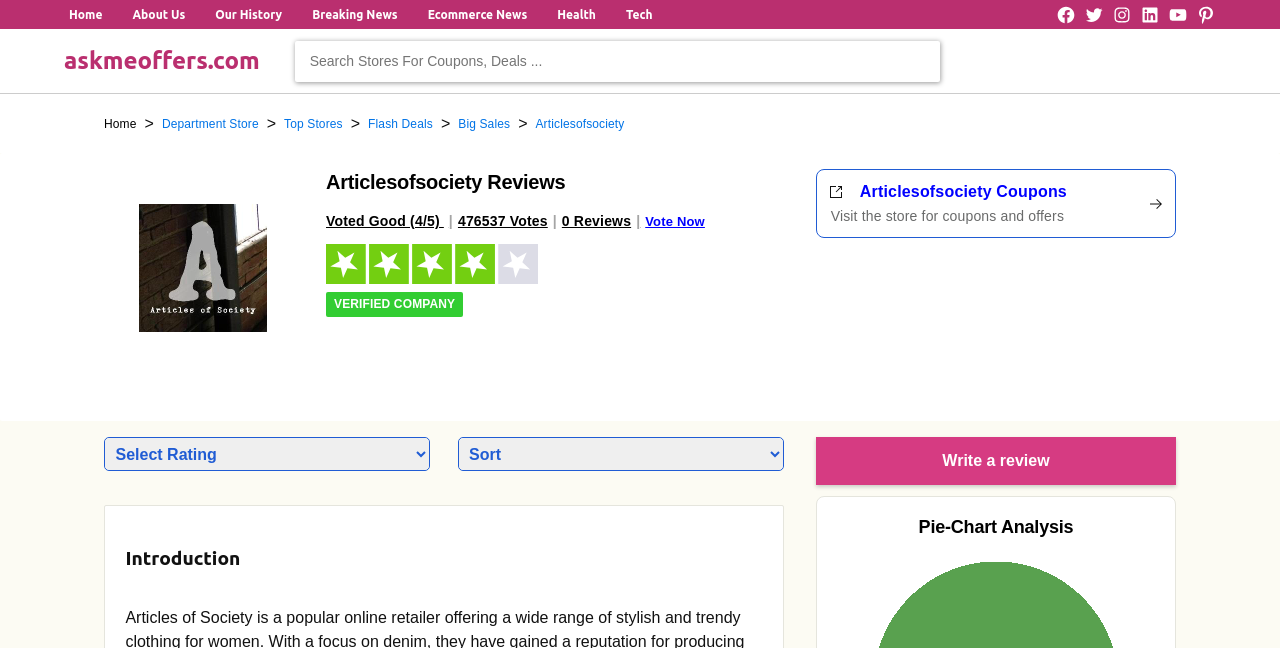Please locate the bounding box coordinates of the element that should be clicked to complete the given instruction: "Search for Coupons and Deals".

[0.23, 0.063, 0.95, 0.126]